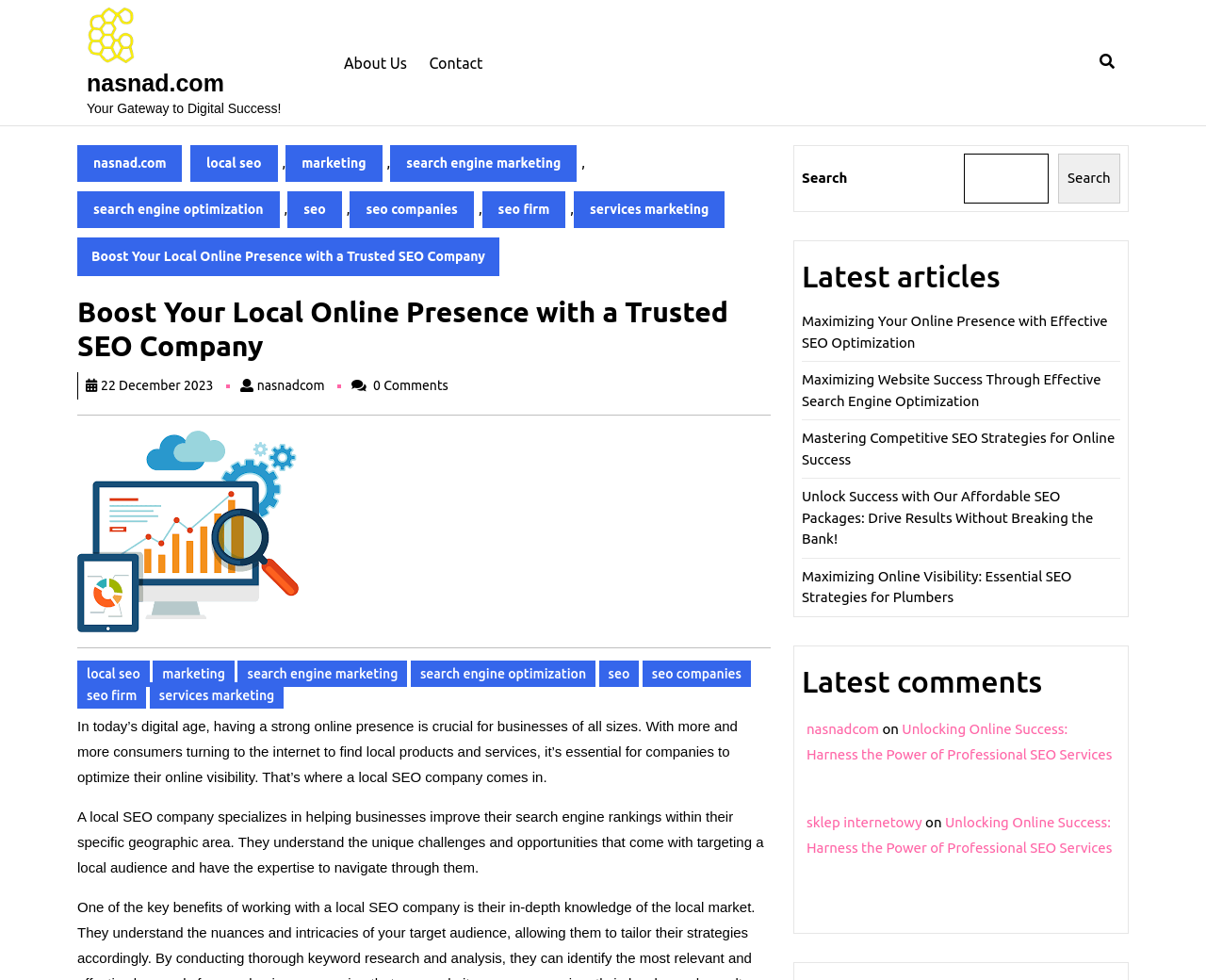Please determine and provide the text content of the webpage's heading.

Boost Your Local Online Presence with a Trusted SEO Company